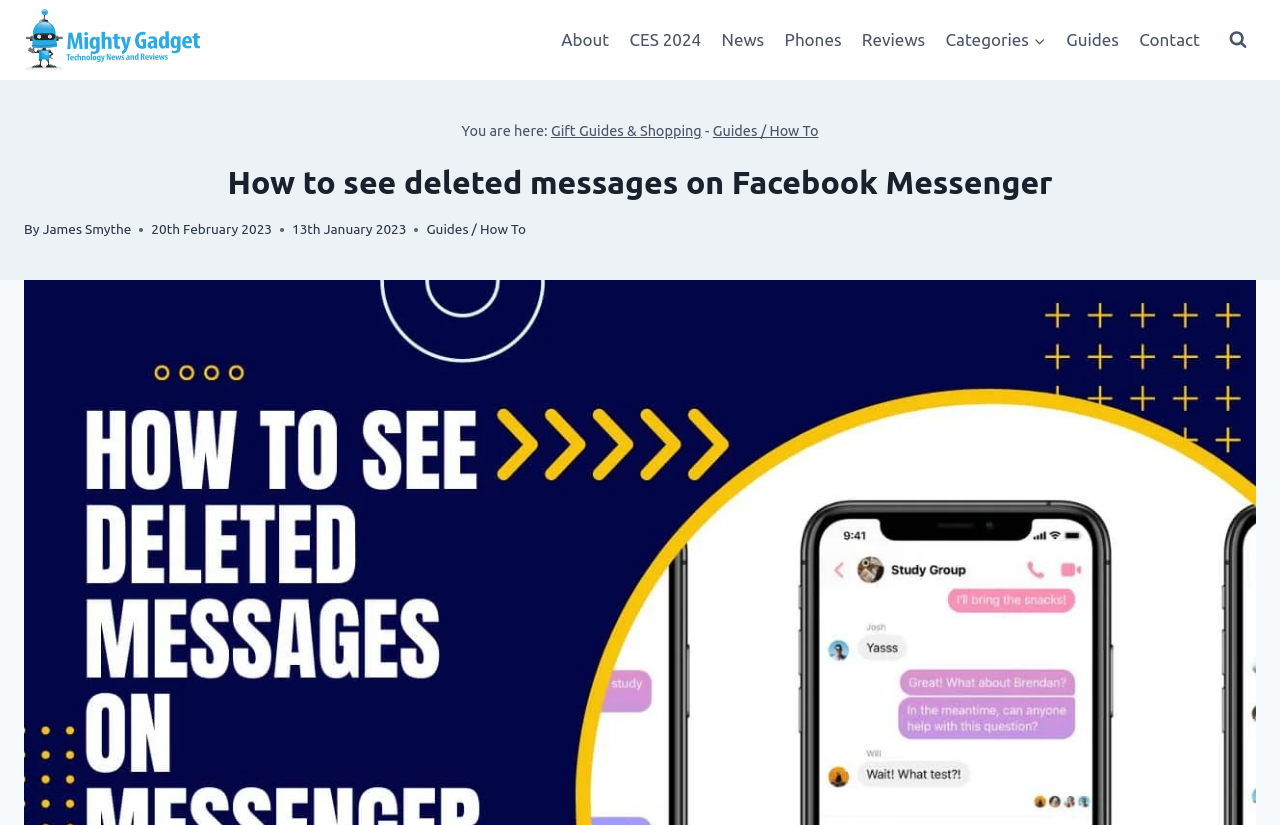Extract the top-level heading from the webpage and provide its text.

How to see deleted messages on Facebook Messenger